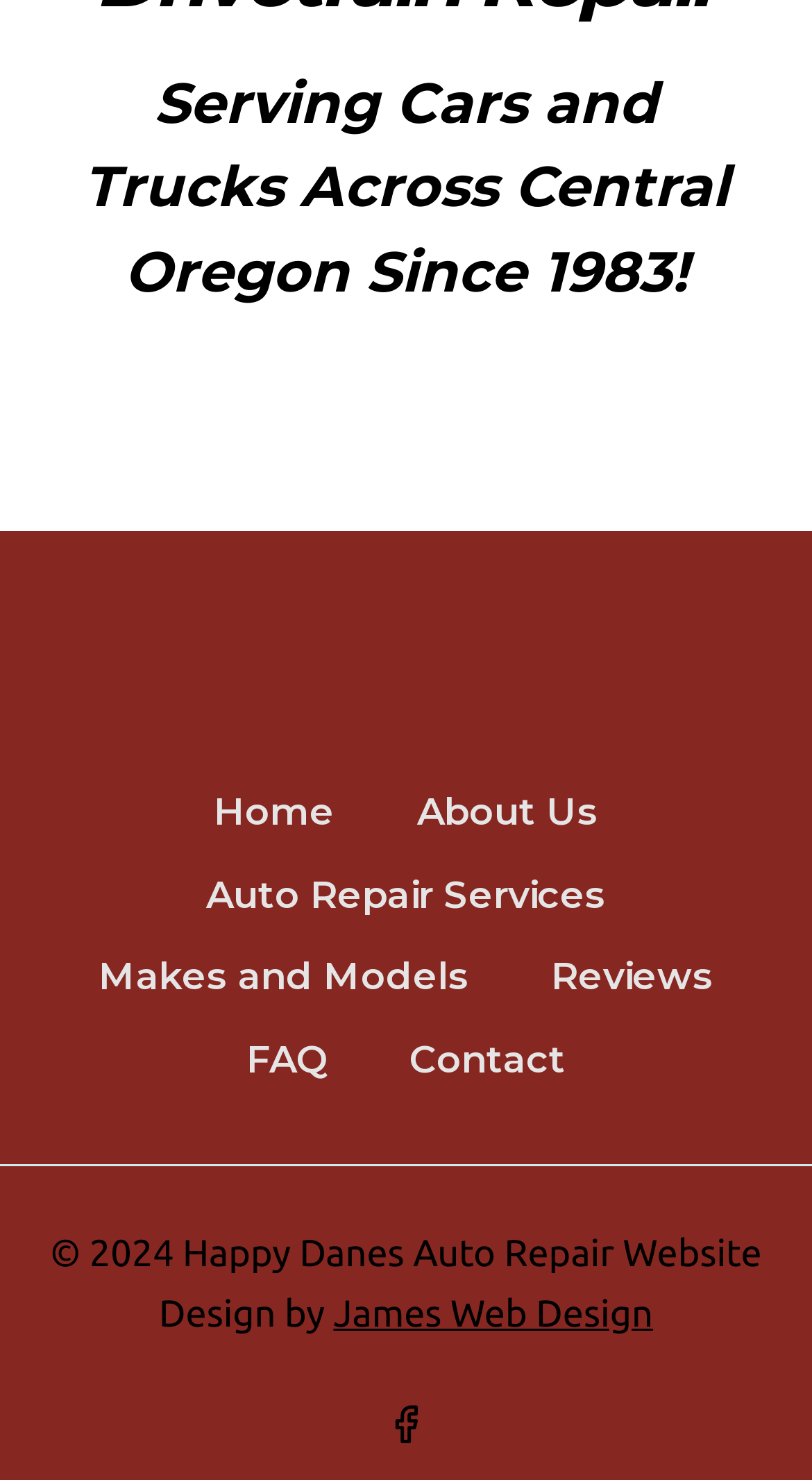Pinpoint the bounding box coordinates of the element you need to click to execute the following instruction: "Visit the 'About Us' page". The bounding box should be represented by four float numbers between 0 and 1, in the format [left, top, right, bottom].

[0.463, 0.522, 0.787, 0.578]